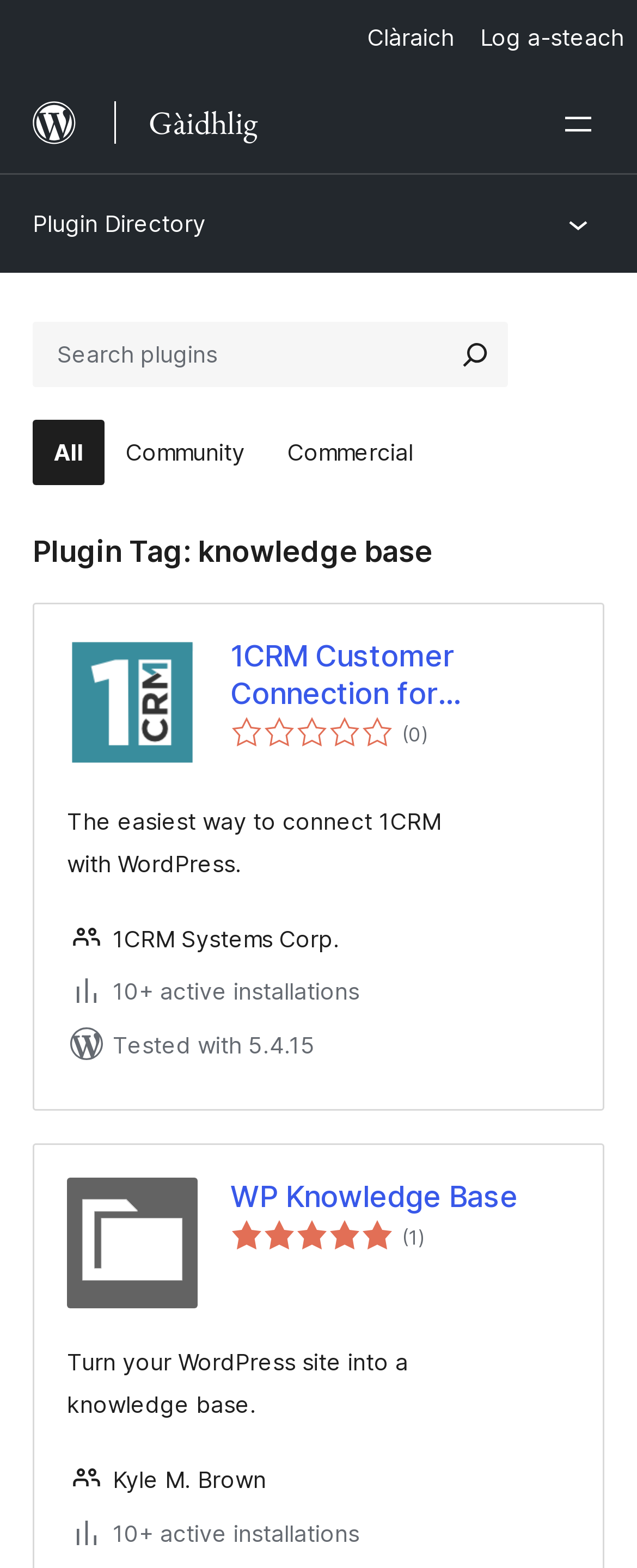Give a detailed account of the webpage, highlighting key information.

The webpage is a plugin directory categorized as knowledge base on WordPress.org. At the top, there is a vertical menu with two menu items: "Log a-steach" and "Clàraich". Next to the menu, there is a figure with a link to WordPress.org, accompanied by an image. The text "Gàidhlig" is displayed nearby.

On the right side, there is a button to open a menu, which has a popup dialog. Below the top section, there is a link to the Plugin Directory. Another button to open a menu is located on the right side, with an image and a search bar. The search bar has a text input field, a search button, and an image.

The main content of the page is divided into sections. The first section has a heading "Plugin Tag: knowledge base" and a category menu with links to "All", "Community", and "Commercial". Below the category menu, there are two plugin listings.

The first plugin listing has a heading "1CRM Customer Connection for WordPress" with a link to the plugin. It also displays a rating of 0 out of 5 stars, with the number of total ratings in parentheses. A short description of the plugin is provided, stating that it is the easiest way to connect 1CRM with WordPress.

The second plugin listing has a heading "WP Knowledge Base" with a link to the plugin. It displays a rating of 5 out of 5 stars, with the number of total ratings in parentheses. A short description of the plugin is provided, stating that it turns a WordPress site into a knowledge base.

At the bottom of the page, there is a footer section with information about the plugin authors, including their names and the number of active installations. The footer section also displays the WordPress version that the plugins are tested with.